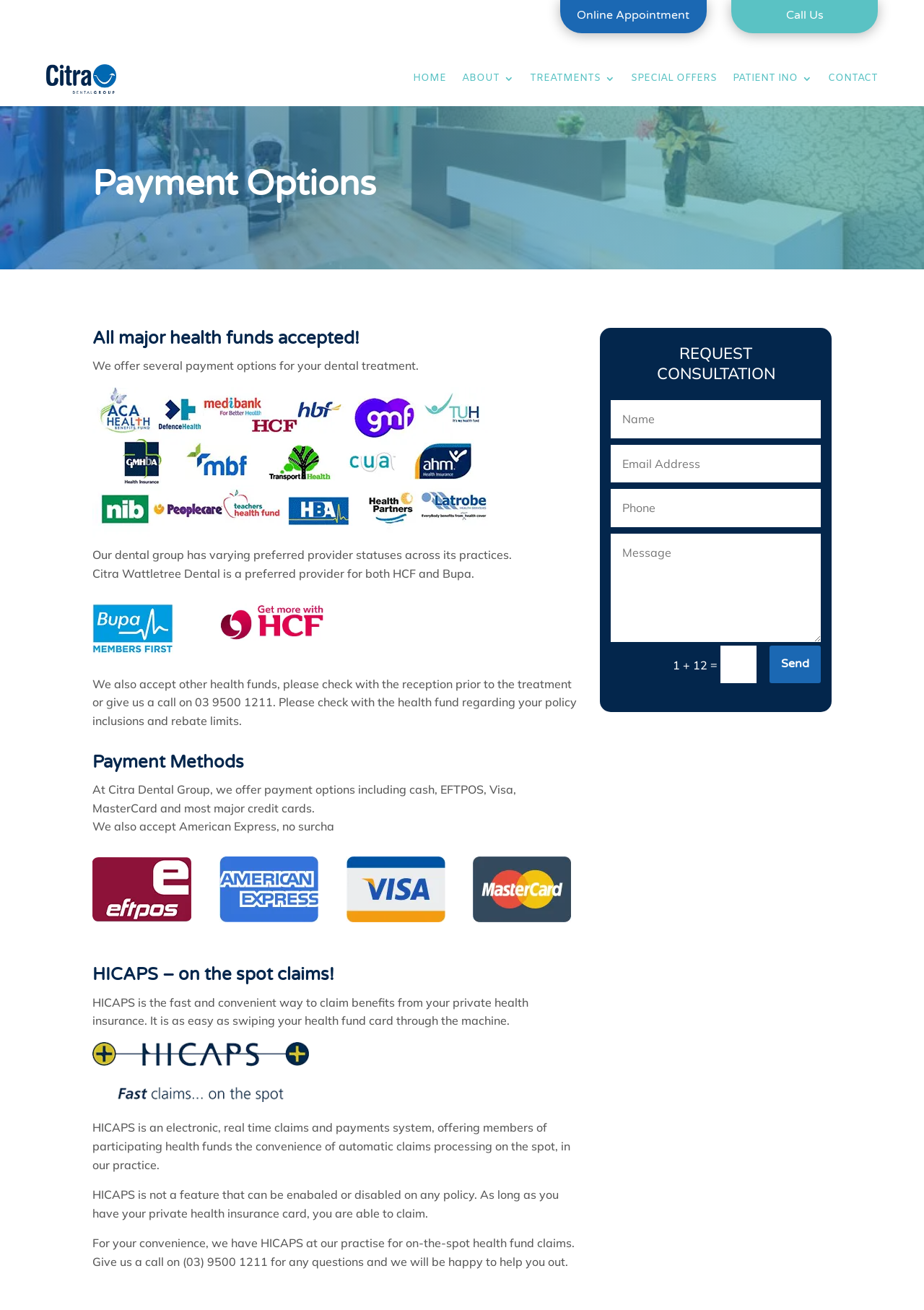What is HICAPS?
Offer a detailed and full explanation in response to the question.

HICAPS is an electronic, real-time claims and payments system that allows patients to claim benefits from their private health insurance on the spot, in the dental practice. It is explained on the webpage as a convenient way to claim benefits.